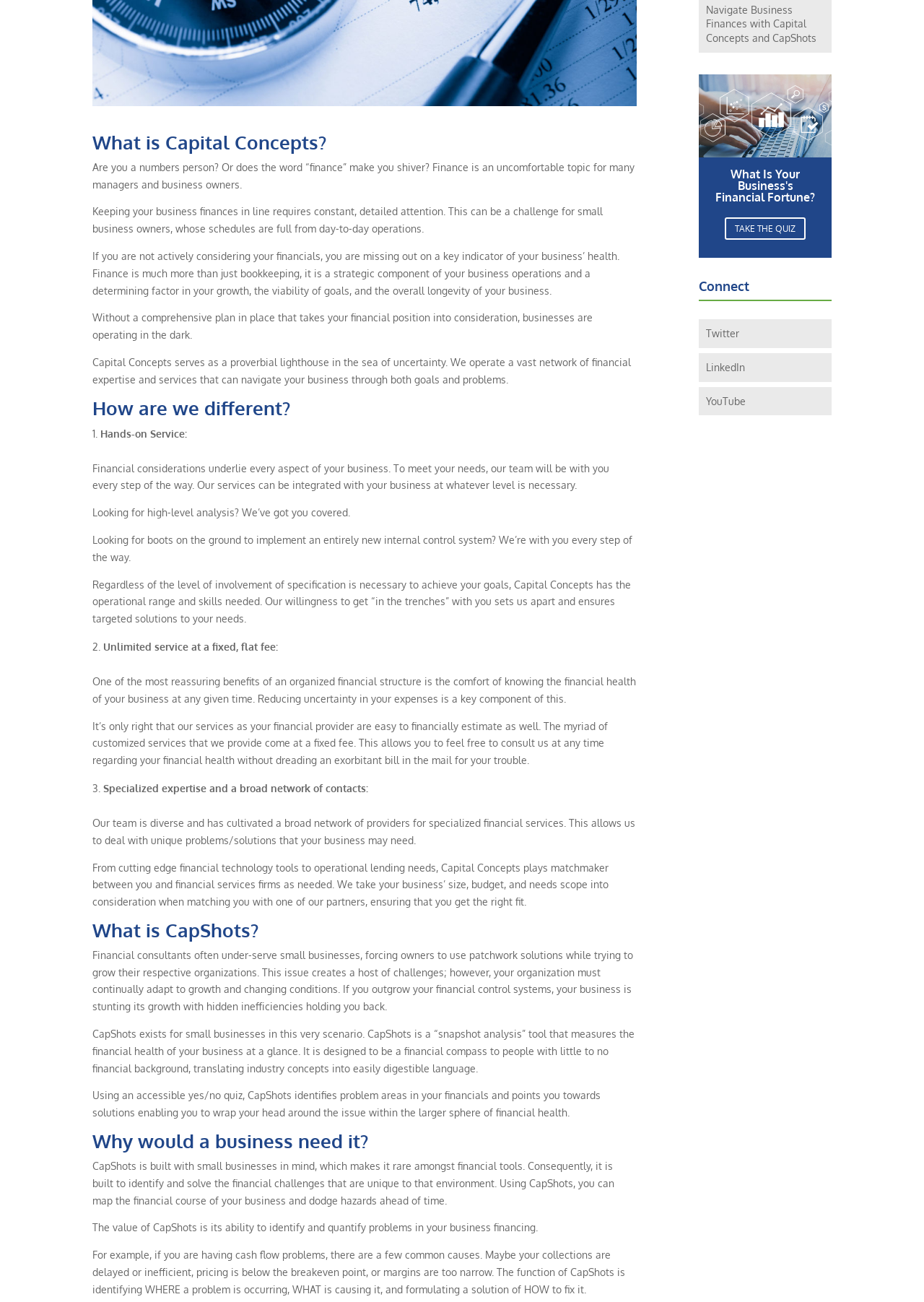Determine the bounding box coordinates for the UI element described. Format the coordinates as (top-left x, top-left y, bottom-right x, bottom-right y) and ensure all values are between 0 and 1. Element description: Twitter

[0.764, 0.252, 0.8, 0.261]